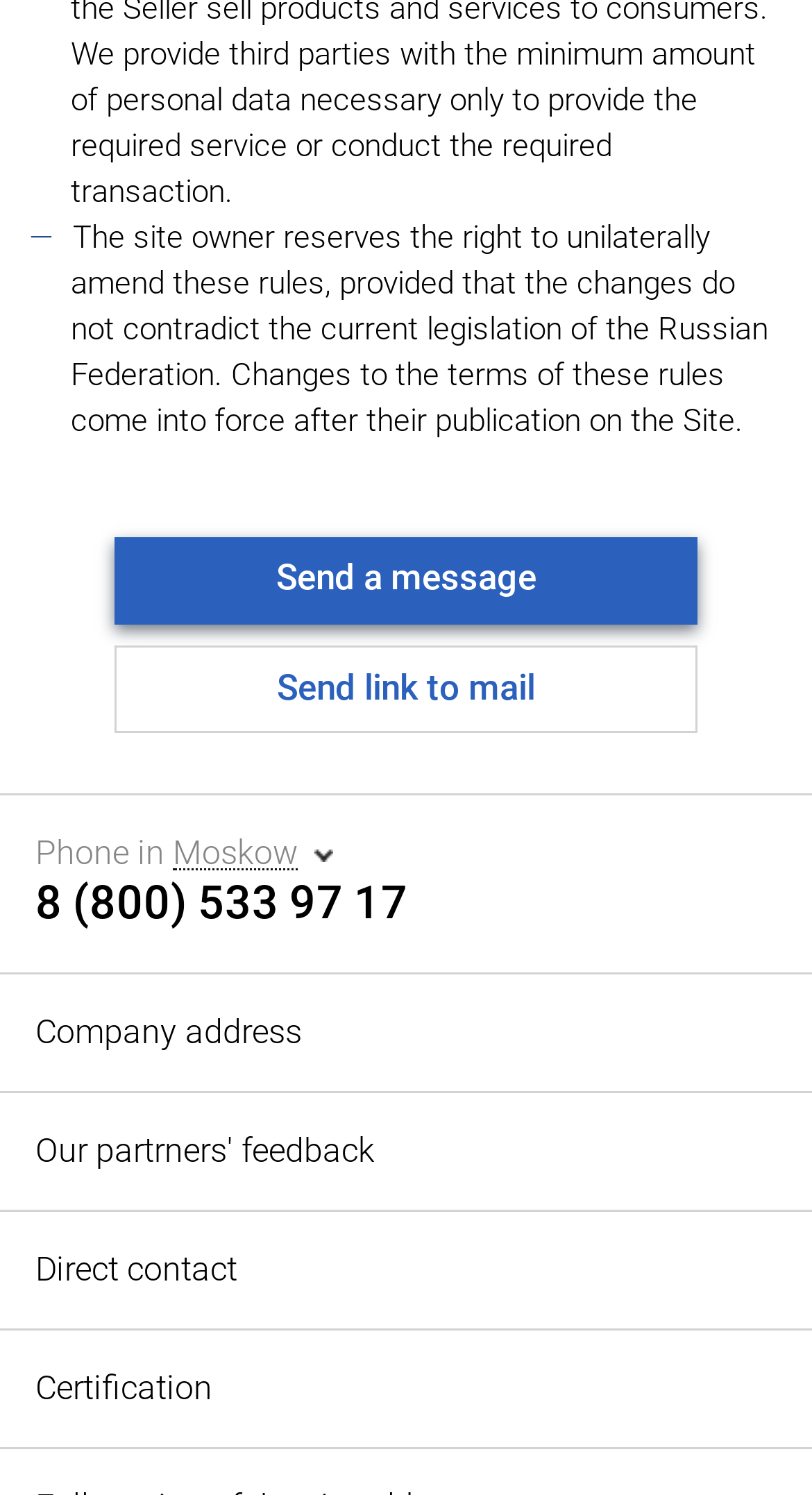What is the purpose of the 'Certification' link?
Make sure to answer the question with a detailed and comprehensive explanation.

The purpose of the 'Certification' link is not explicitly stated on the webpage, but it may be related to the company's credentials or qualifications.